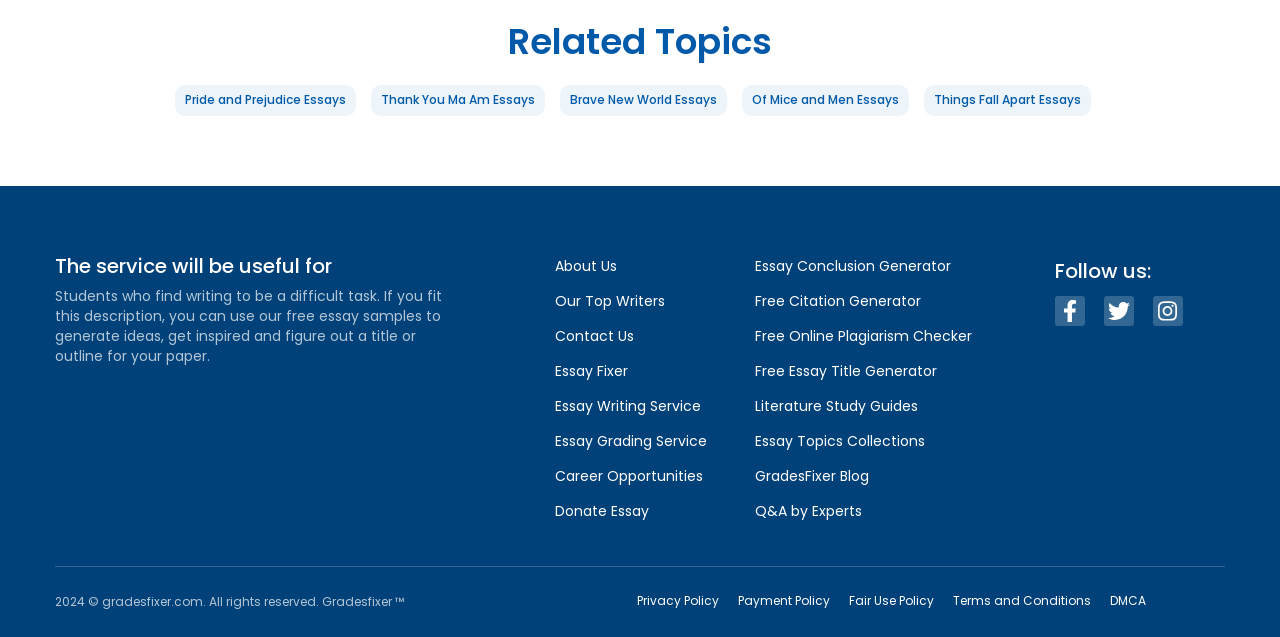Give a concise answer of one word or phrase to the question: 
What social media platforms does the website have a presence on?

Three platforms